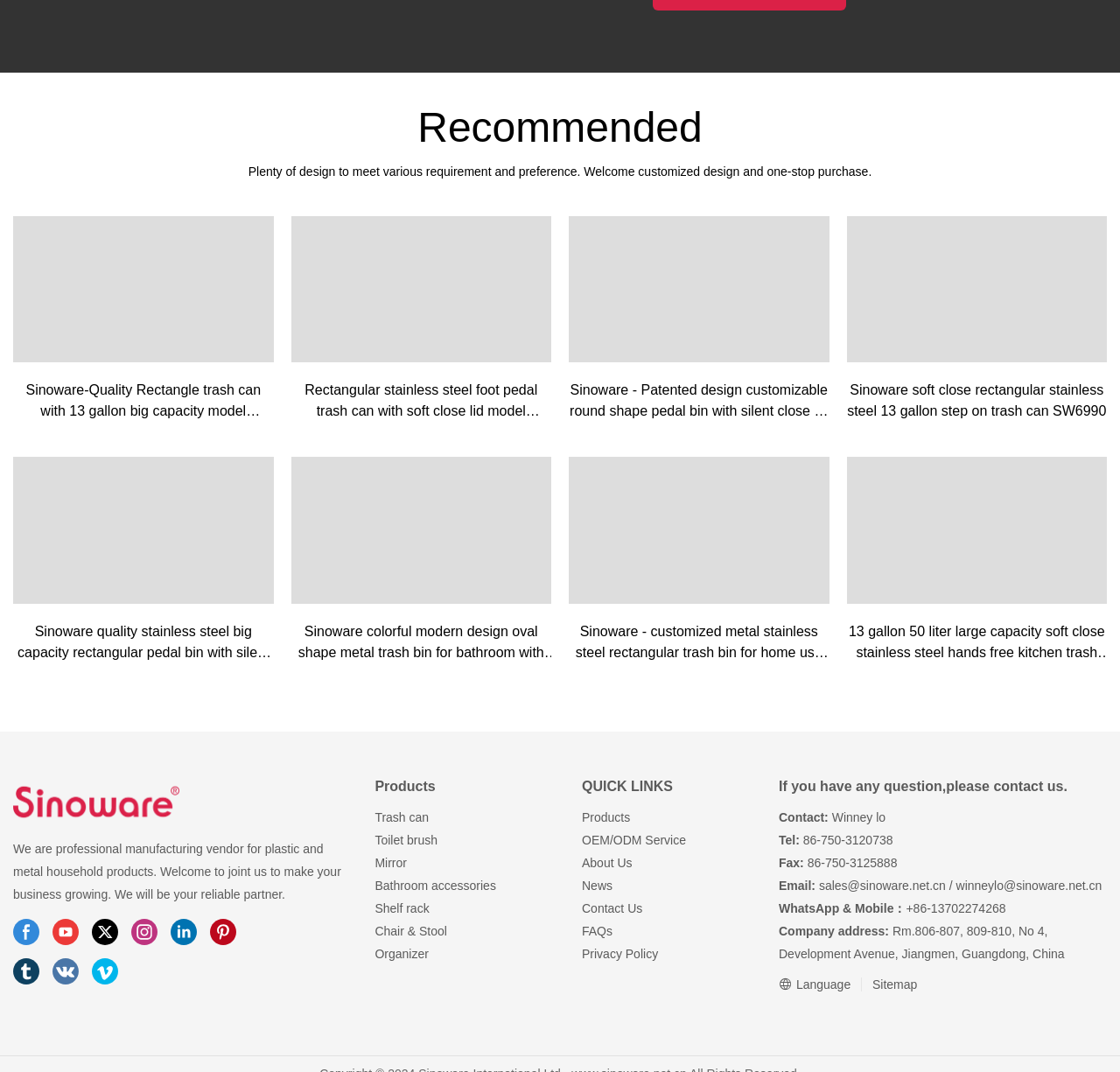Find the bounding box of the UI element described as: "Chair & Stool". The bounding box coordinates should be given as four float values between 0 and 1, i.e., [left, top, right, bottom].

[0.335, 0.862, 0.399, 0.875]